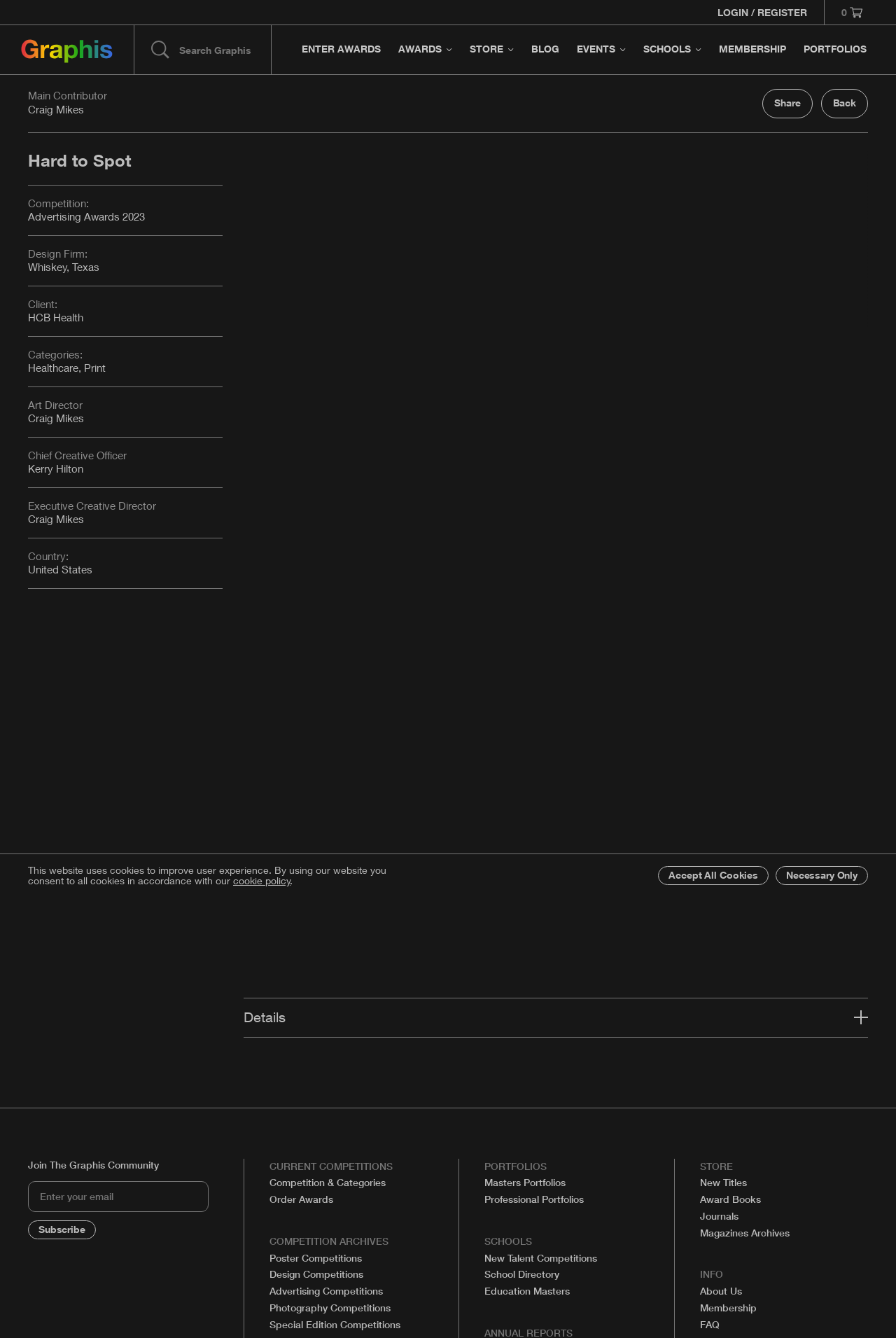Analyze the image and provide a detailed answer to the question: What is the name of the competition?

I found the answer by looking at the section that describes the details of the portfolio, where it says 'Competition: Advertising Awards 2023'.